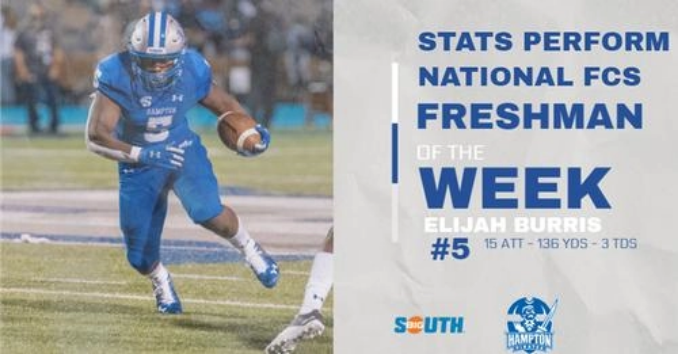Illustrate the image with a detailed caption.

The image features Elijah Burris, a standout freshman running back for Hampton University, highlighted for his exceptional performance during a recent game. He is shown in action on the field, wearing a blue jersey and helmet with the number 5 prominently displayed. The text next to him reads "STATS PERFORM NATIONAL FCS FRESHMAN OF THE WEEK," indicating his notable achievement. Burris's impressive statistics from the game are highlighted: 15 carries for 136 yards and 3 touchdowns. This recognition underscores his impactful contribution to the team and marks a significant milestone in his collegiate football career.